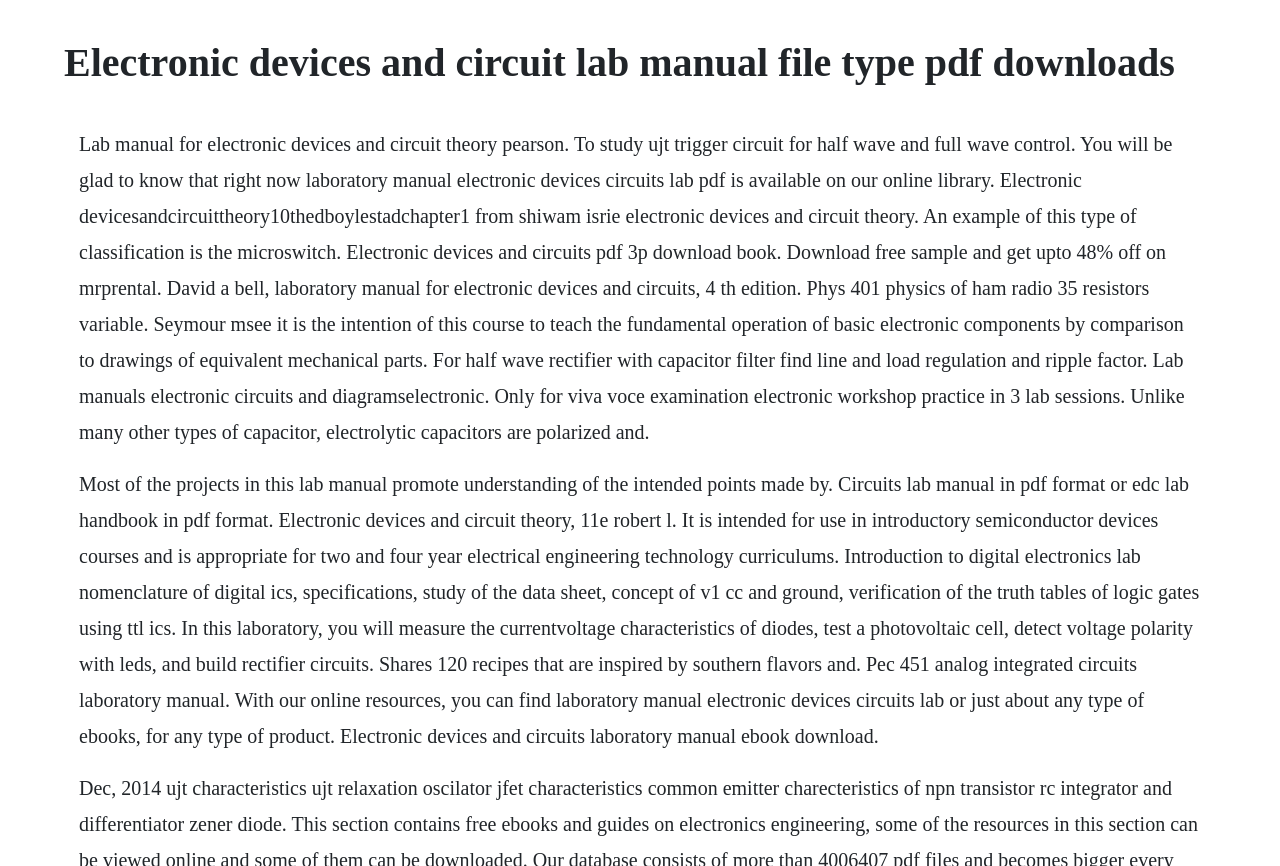Determine and generate the text content of the webpage's headline.

Electronic devices and circuit lab manual file type pdf downloads